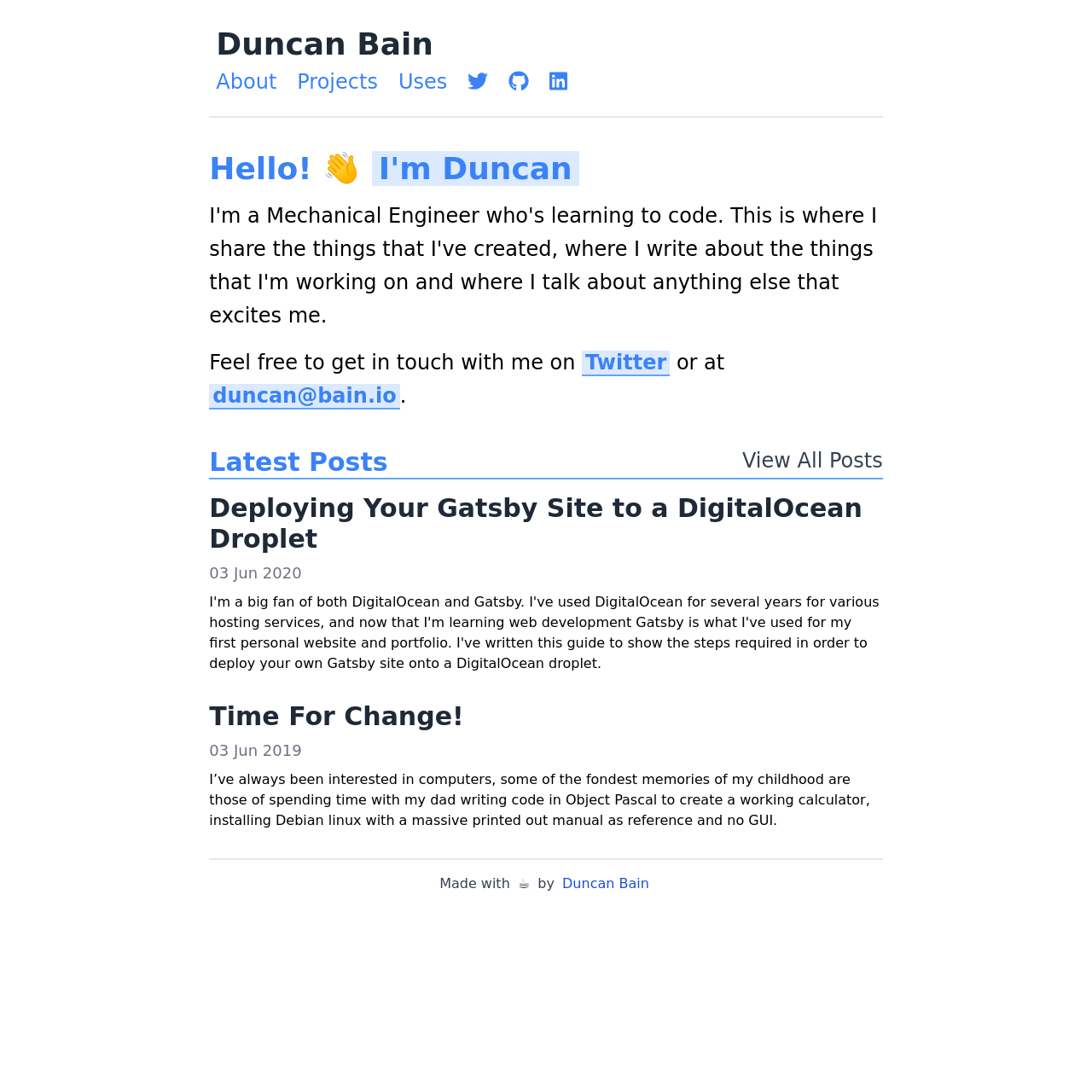Extract the bounding box of the UI element described as: "View All Posts".

[0.68, 0.409, 0.808, 0.434]